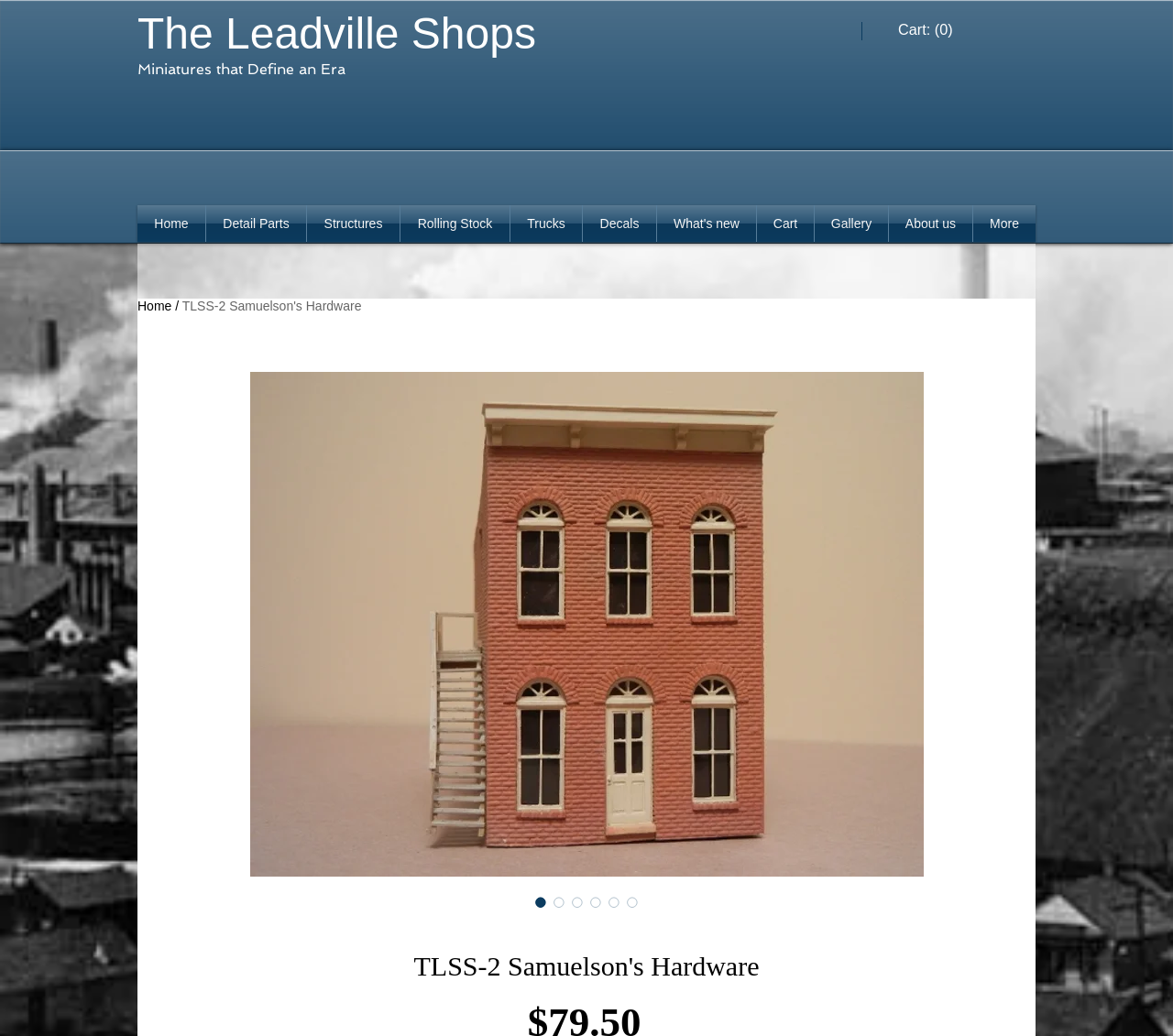Please determine the bounding box coordinates of the section I need to click to accomplish this instruction: "Click on the 'What's new' link".

[0.56, 0.198, 0.645, 0.233]